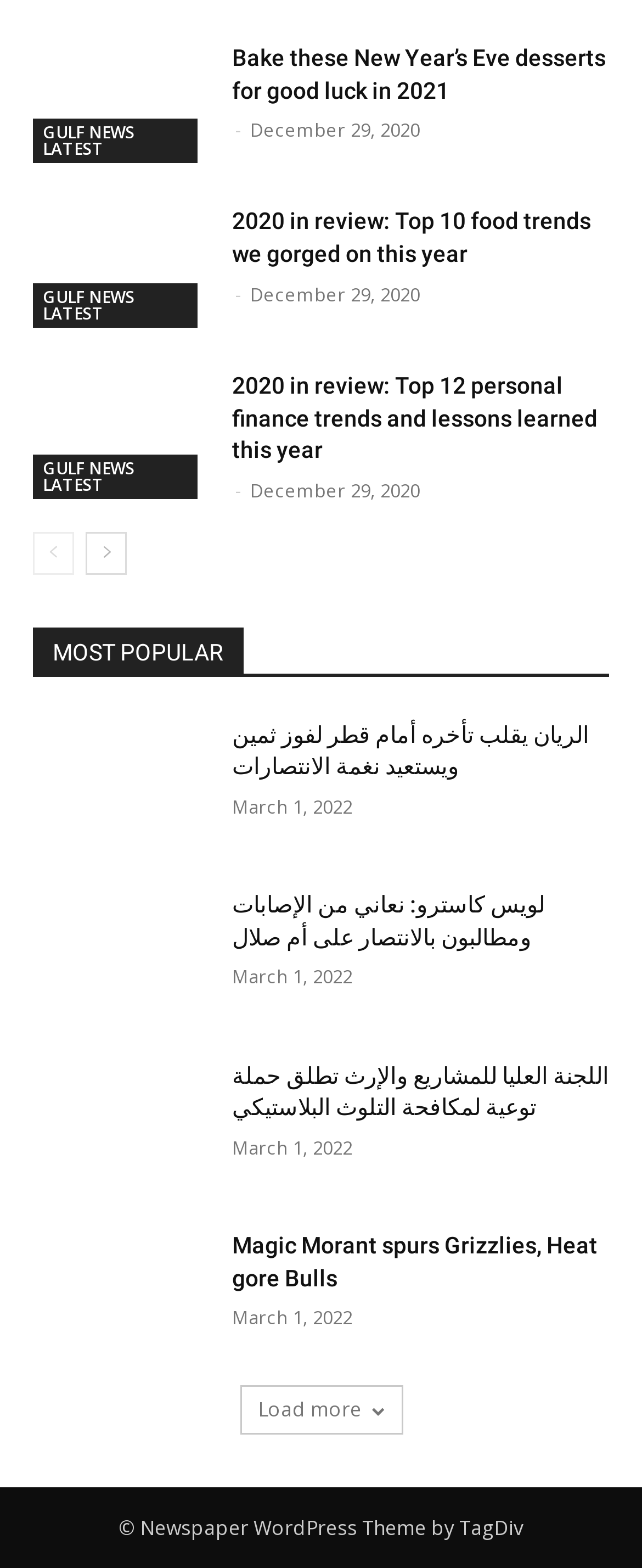Using the details in the image, give a detailed response to the question below:
What is the category of the news article 'Magic Morant spurs Grizzlies, Heat gore Bulls'?

Based on the content of the article title, it appears to be related to sports, specifically basketball.